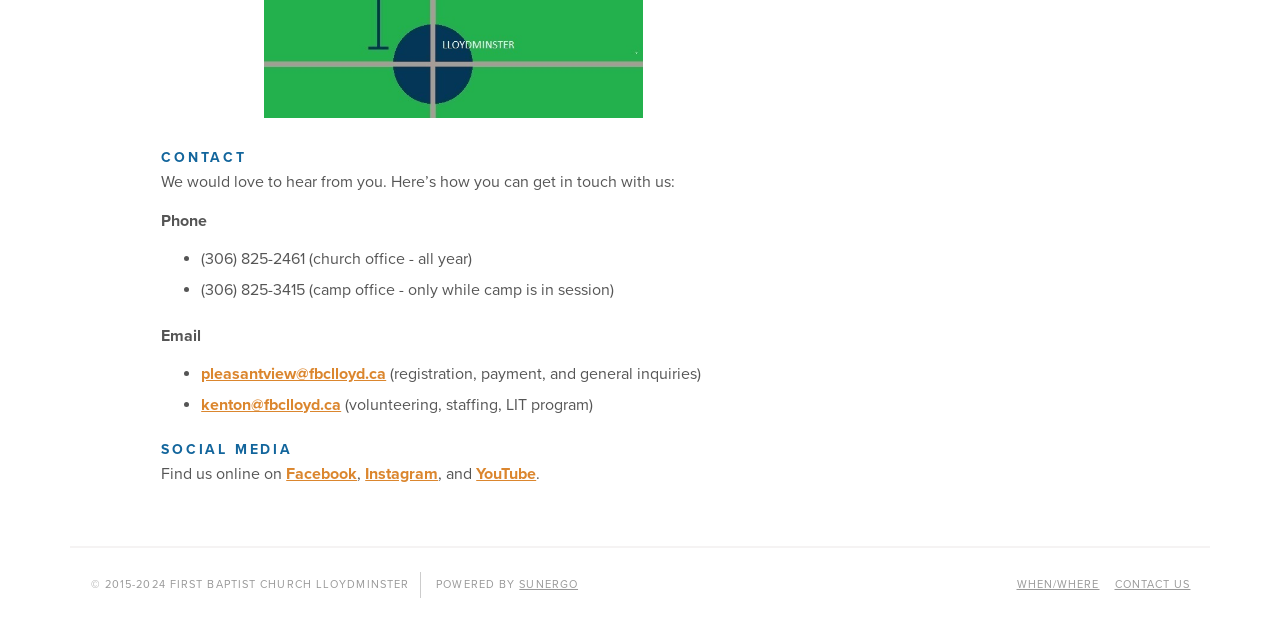Based on the element description "Facebook", predict the bounding box coordinates of the UI element.

[0.224, 0.746, 0.279, 0.778]